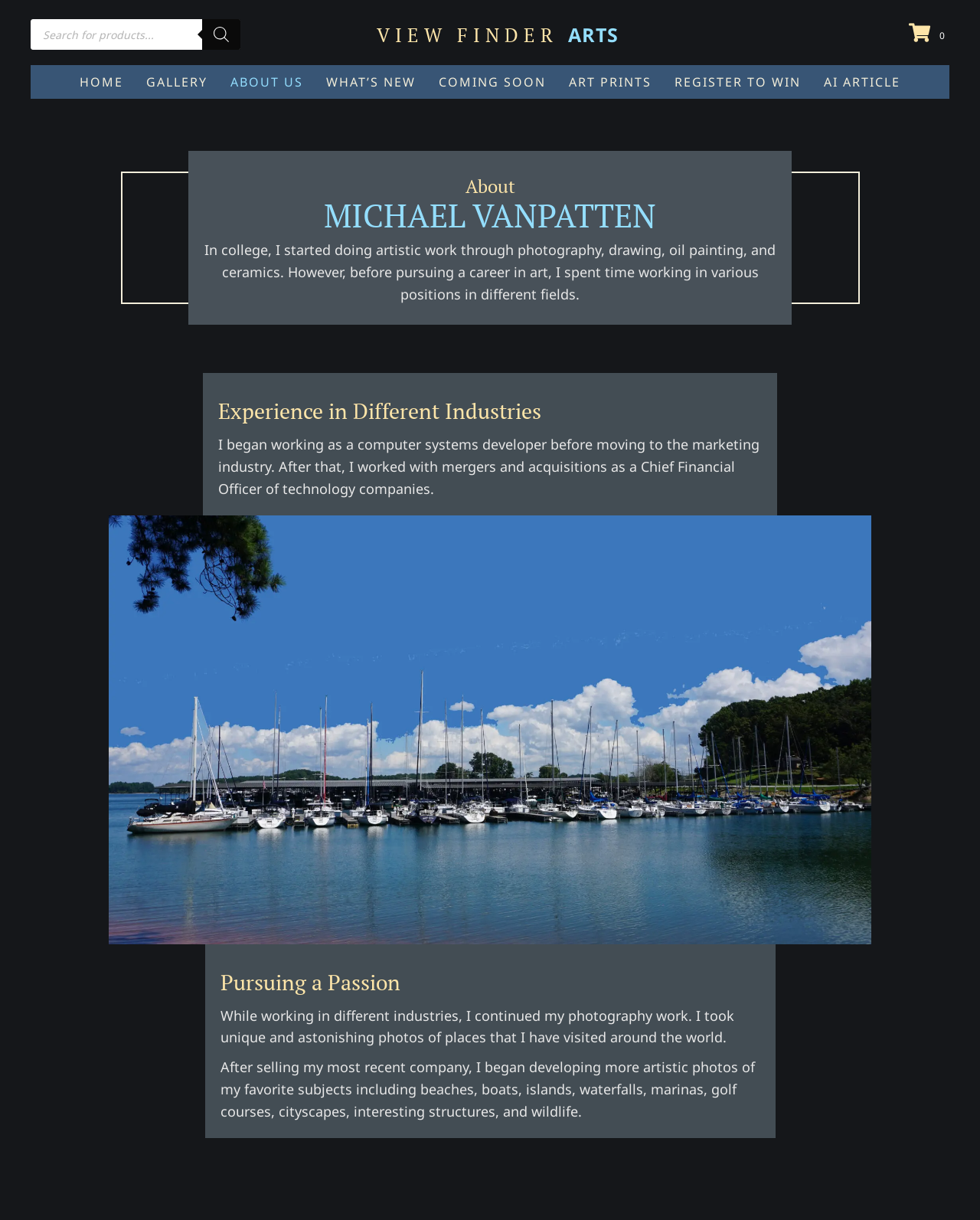Please specify the coordinates of the bounding box for the element that should be clicked to carry out this instruction: "Learn about the artist's experience". The coordinates must be four float numbers between 0 and 1, formatted as [left, top, right, bottom].

[0.223, 0.324, 0.777, 0.349]